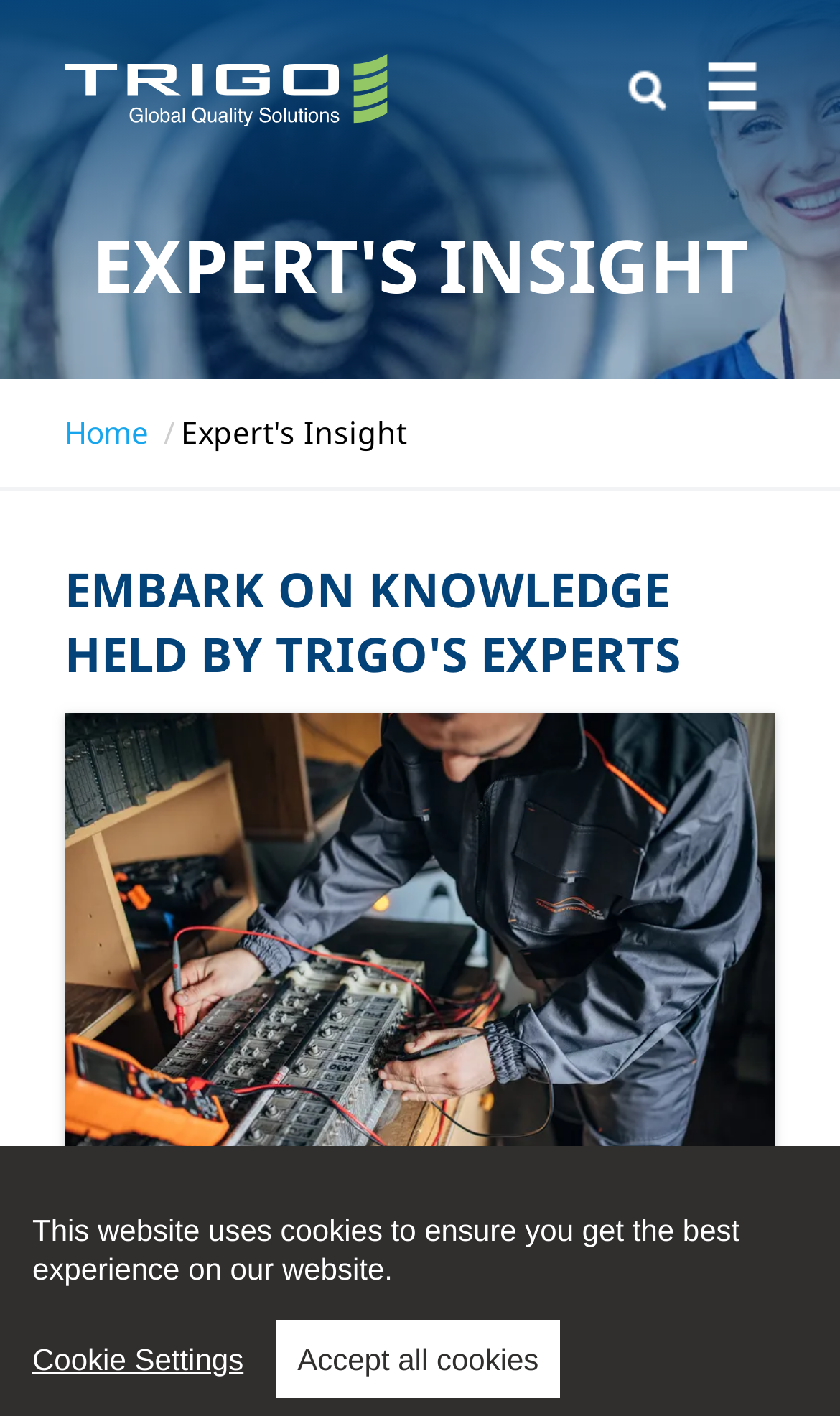Given the content of the image, can you provide a detailed answer to the question?
What is the purpose of the search bar?

The search bar is located at the top right corner of the webpage, and it has a textbox and an 'Apply' button. This suggests that users can input keywords and click the 'Apply' button to search for relevant content on the website.